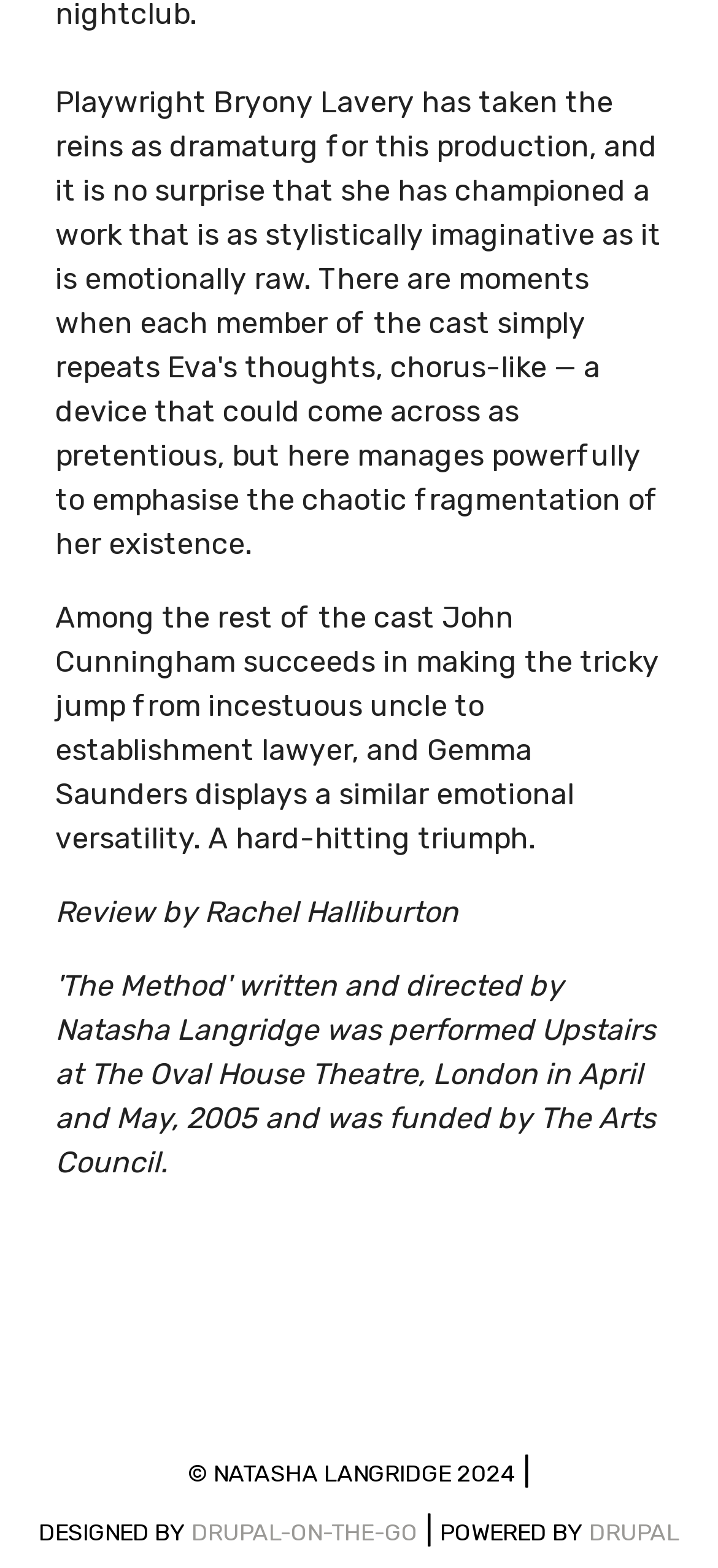Who designed the website?
Answer the question with a detailed and thorough explanation.

The answer can be found in the StaticText element with the text '© NATASHA LANGRIDGE 2024' which clearly indicates the name of the designer of the website.